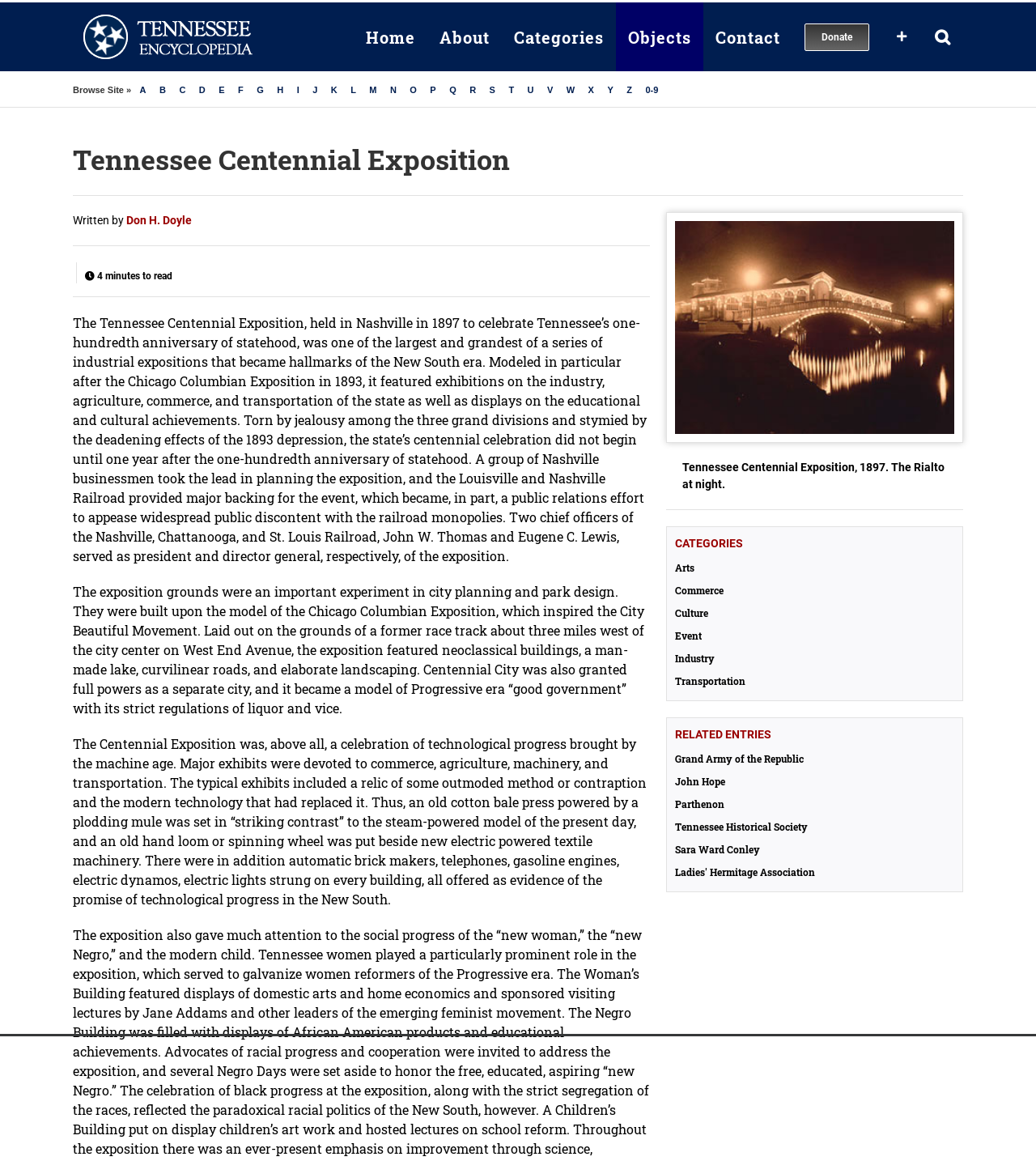Can you show the bounding box coordinates of the region to click on to complete the task described in the instruction: "Select a sports category"?

None